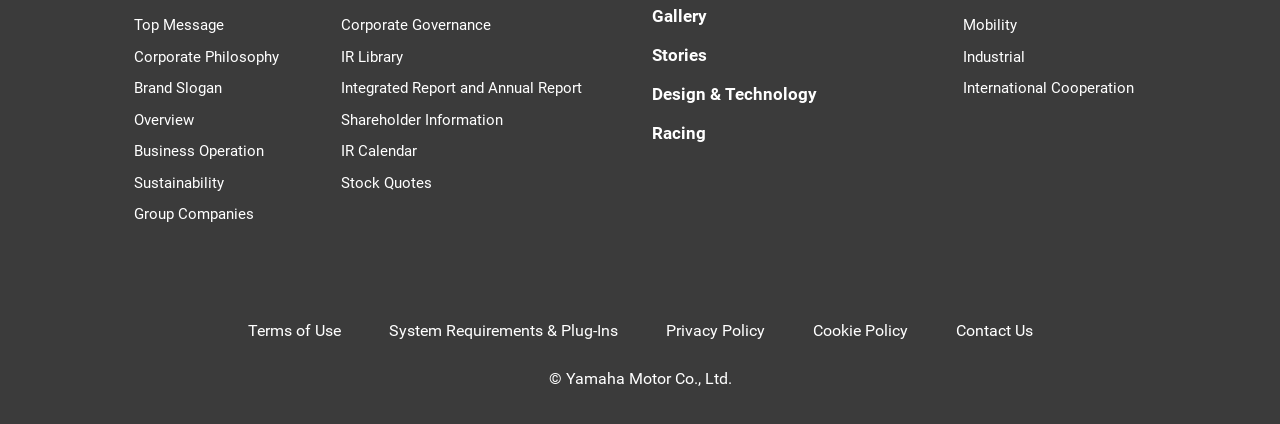Specify the bounding box coordinates of the area to click in order to follow the given instruction: "View Corporate Philosophy."

[0.104, 0.112, 0.218, 0.158]